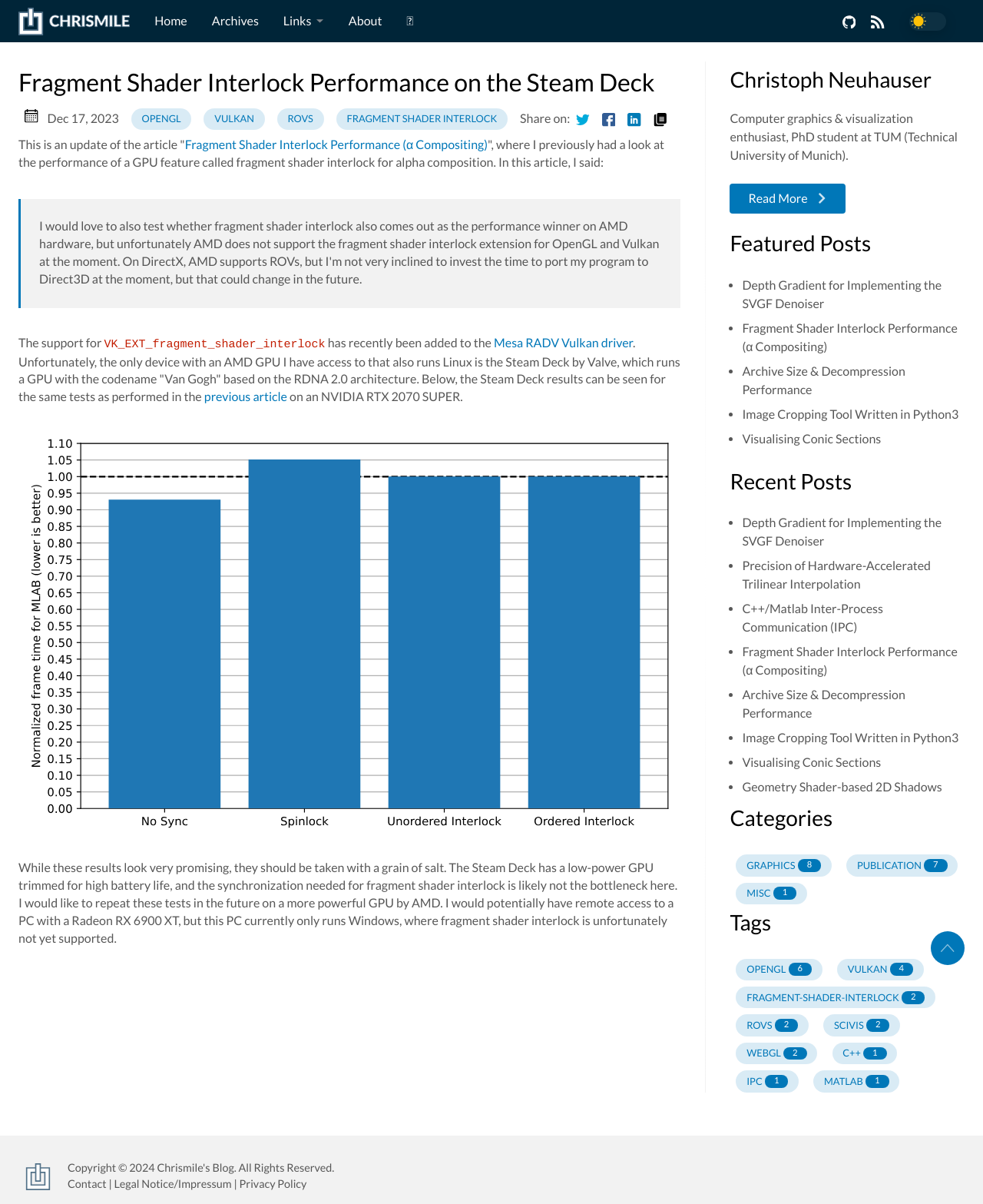Answer the following query with a single word or phrase:
What is the purpose of the 'Share on' section?

To share the article on social media